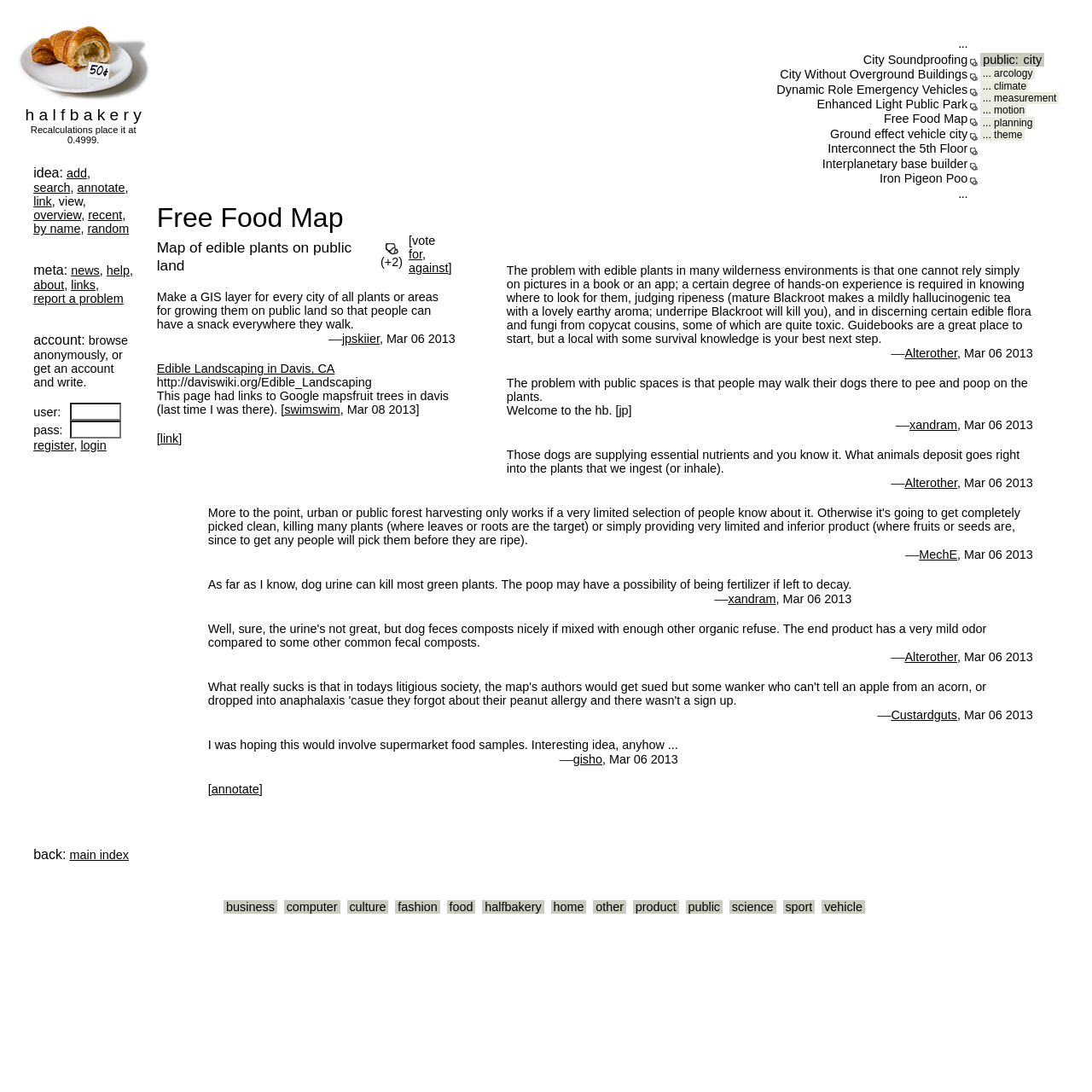What is the theme of the ideas listed on the webpage?
Give a detailed and exhaustive answer to the question.

By looking at the ideas listed on the webpage, we can see that they are all related to city planning and development, such as soundproofing, building design, and emergency vehicles. The theme of the ideas is therefore city planning and development.